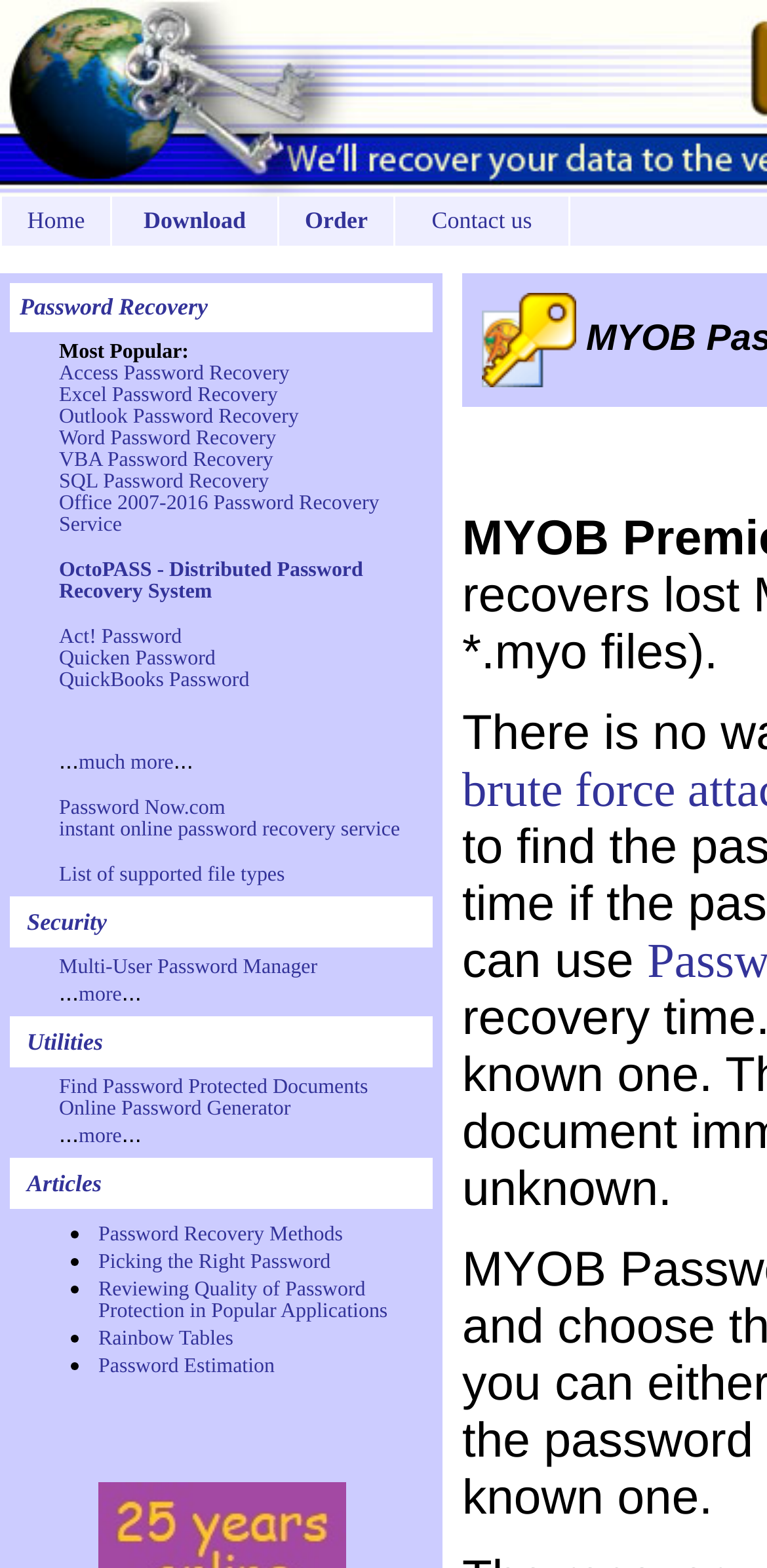Can you find and generate the webpage's heading?

MYOB Password: Password Recovery Tool for MYOB Premier Accounting